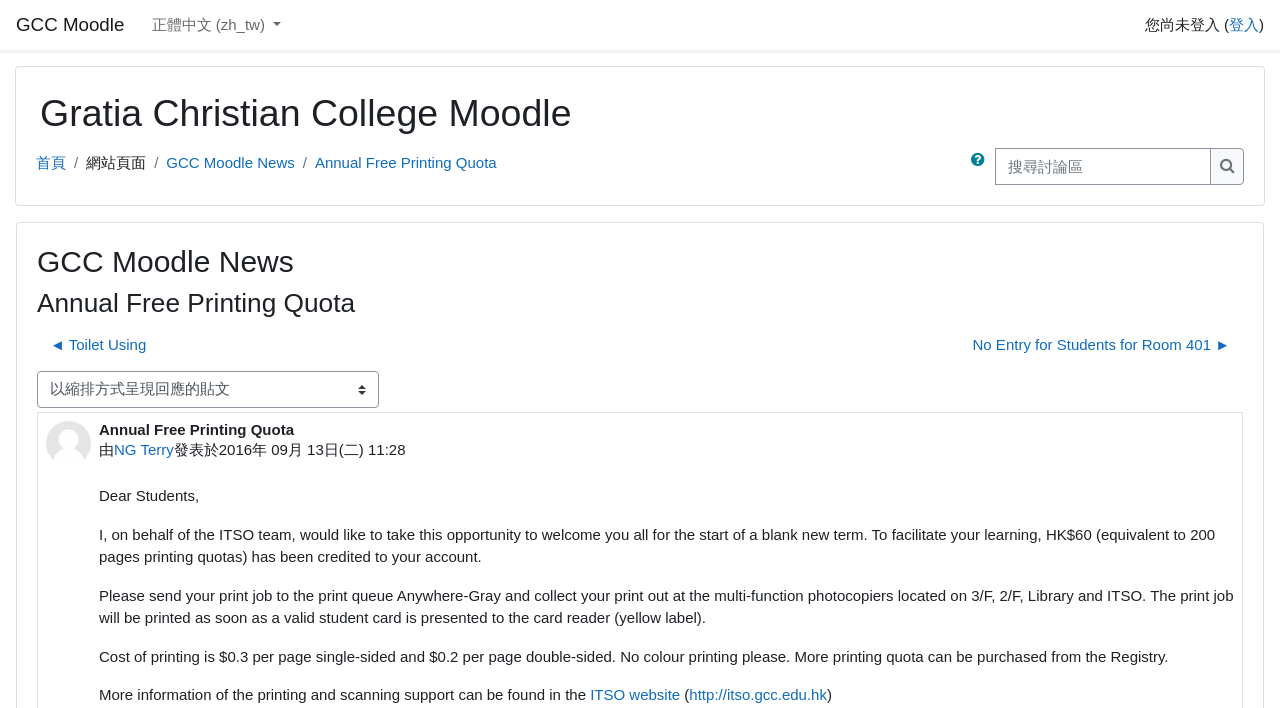Determine the bounding box coordinates of the area to click in order to meet this instruction: "visit ITSO website".

[0.539, 0.969, 0.646, 0.993]